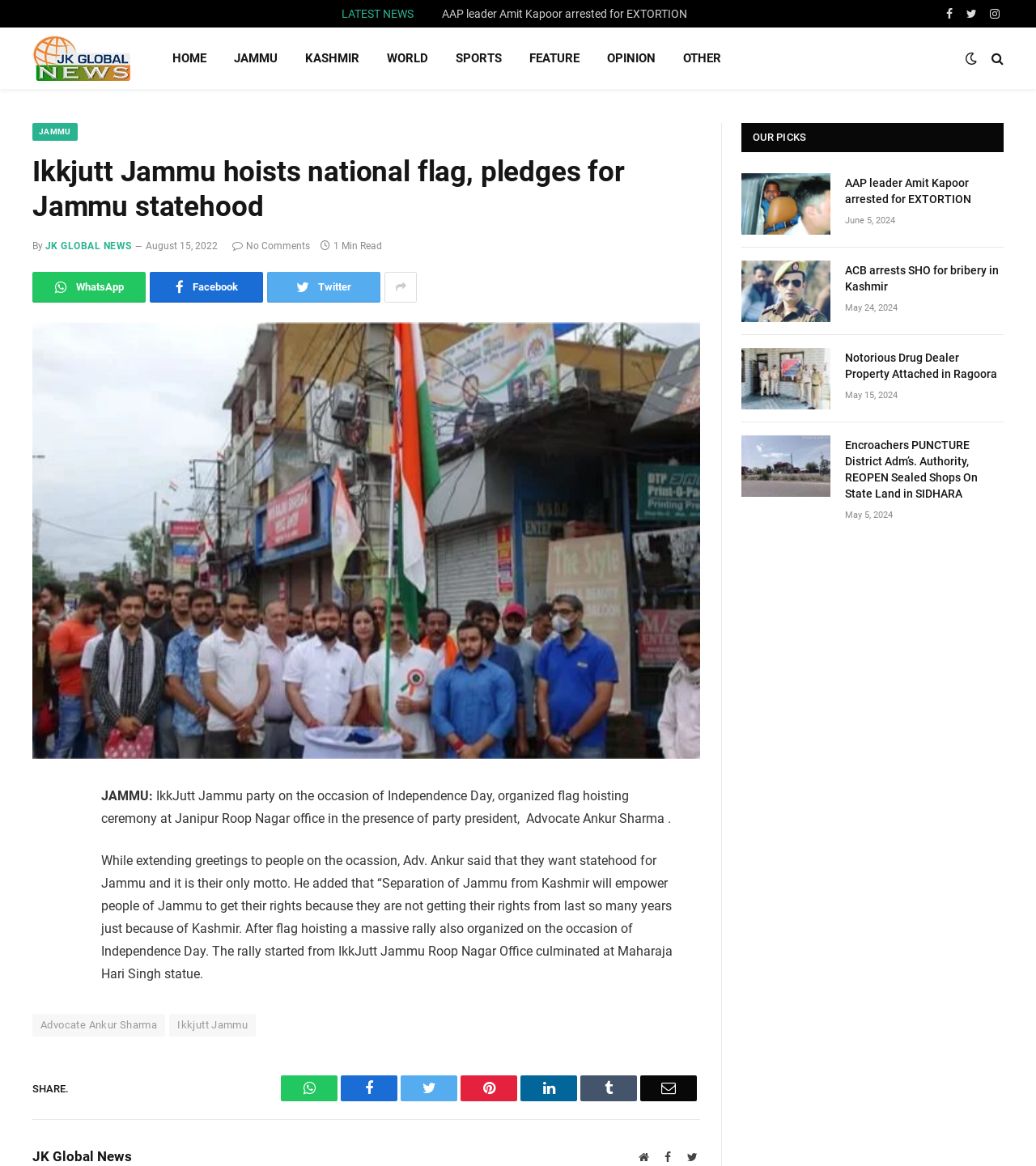Can you find the bounding box coordinates for the element to click on to achieve the instruction: "Read the news 'AAP leader Amit Kapoor arrested for EXTORTION'"?

[0.816, 0.15, 0.969, 0.177]